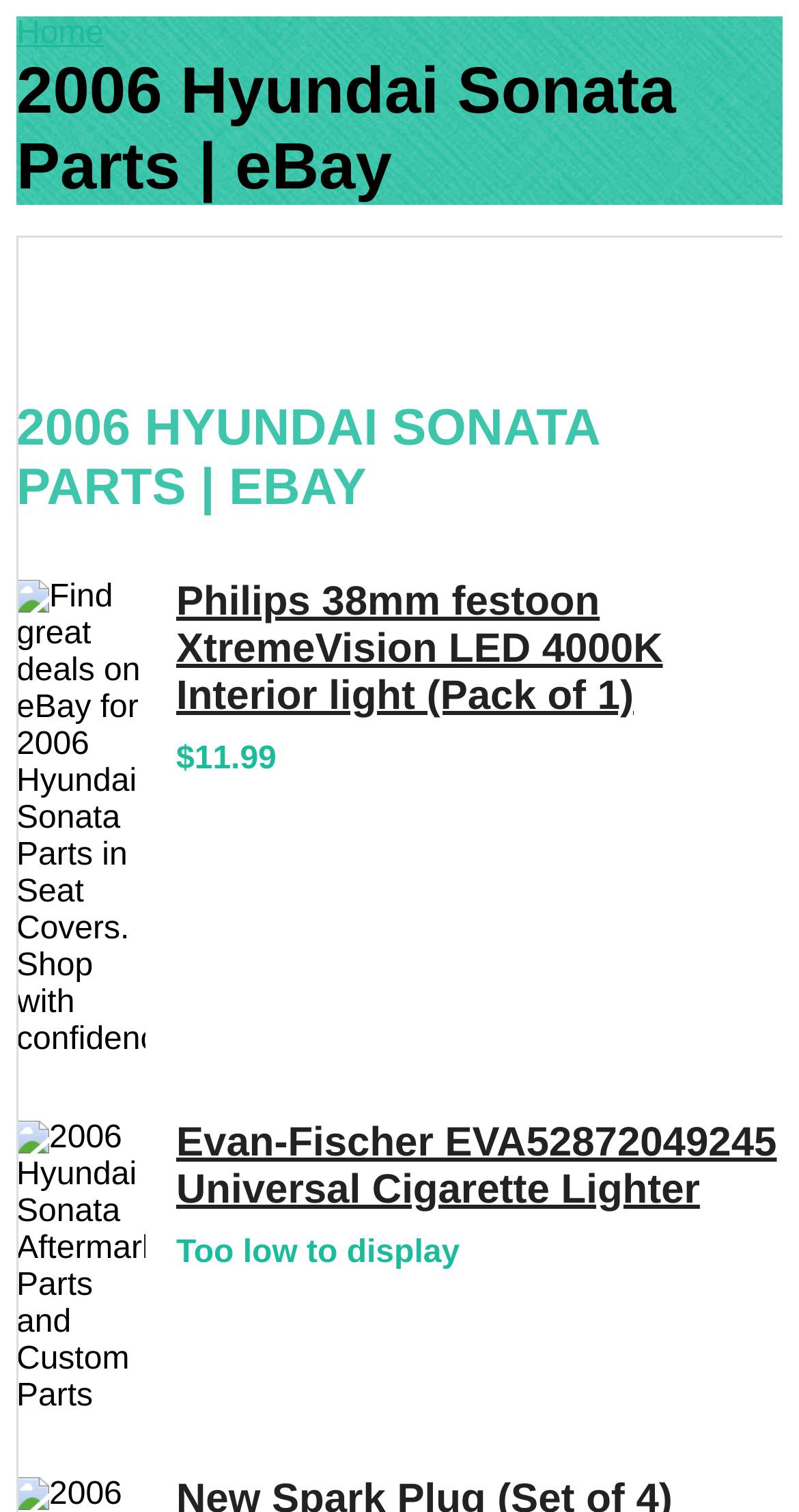What type of products are shown on this page?
From the image, respond with a single word or phrase.

Car parts